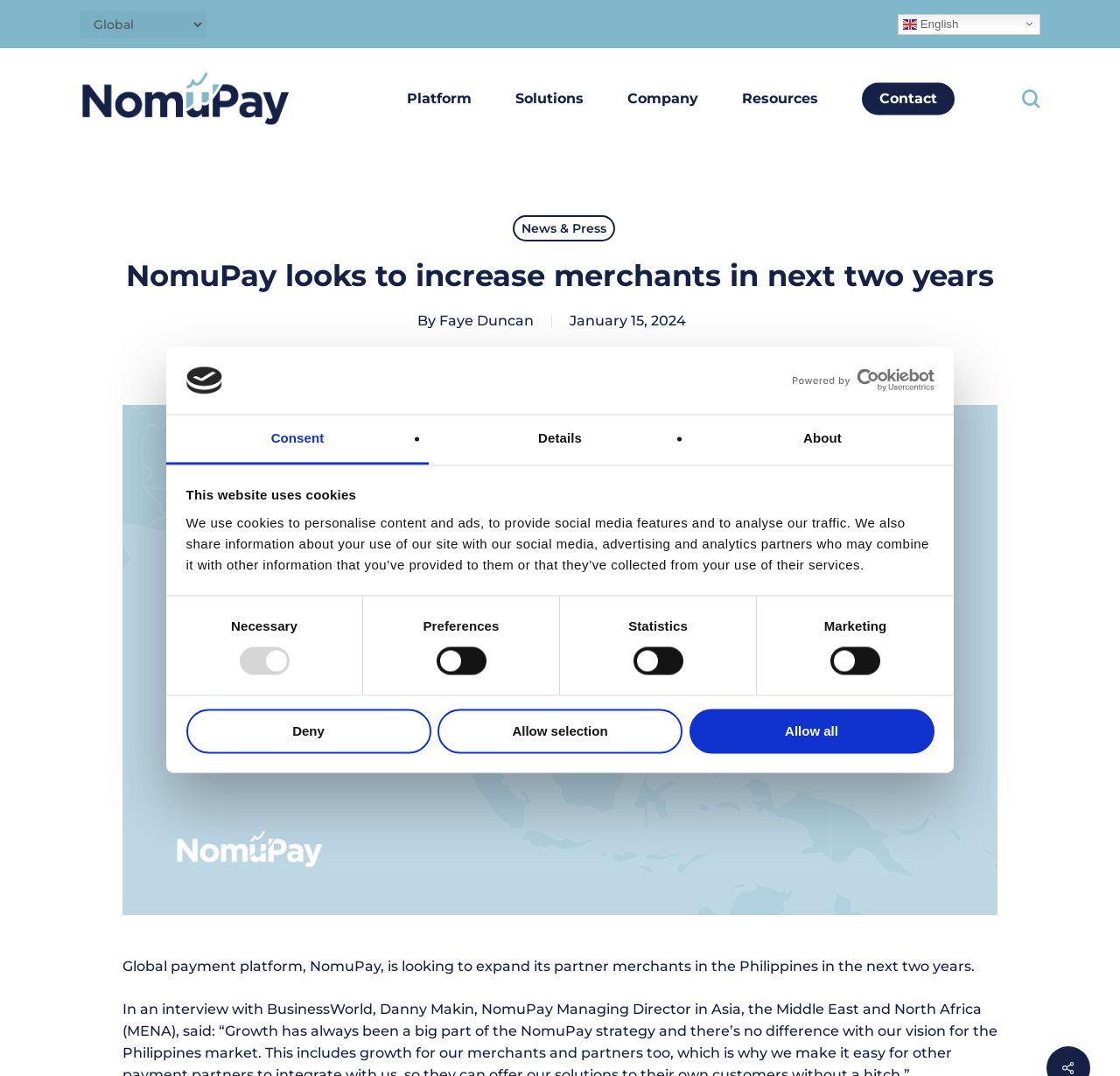Please specify the bounding box coordinates of the clickable region necessary for completing the following instruction: "Read the news about NomuPay". The coordinates must consist of four float numbers between 0 and 1, i.e., [left, top, right, bottom].

[0.458, 0.2, 0.549, 0.224]